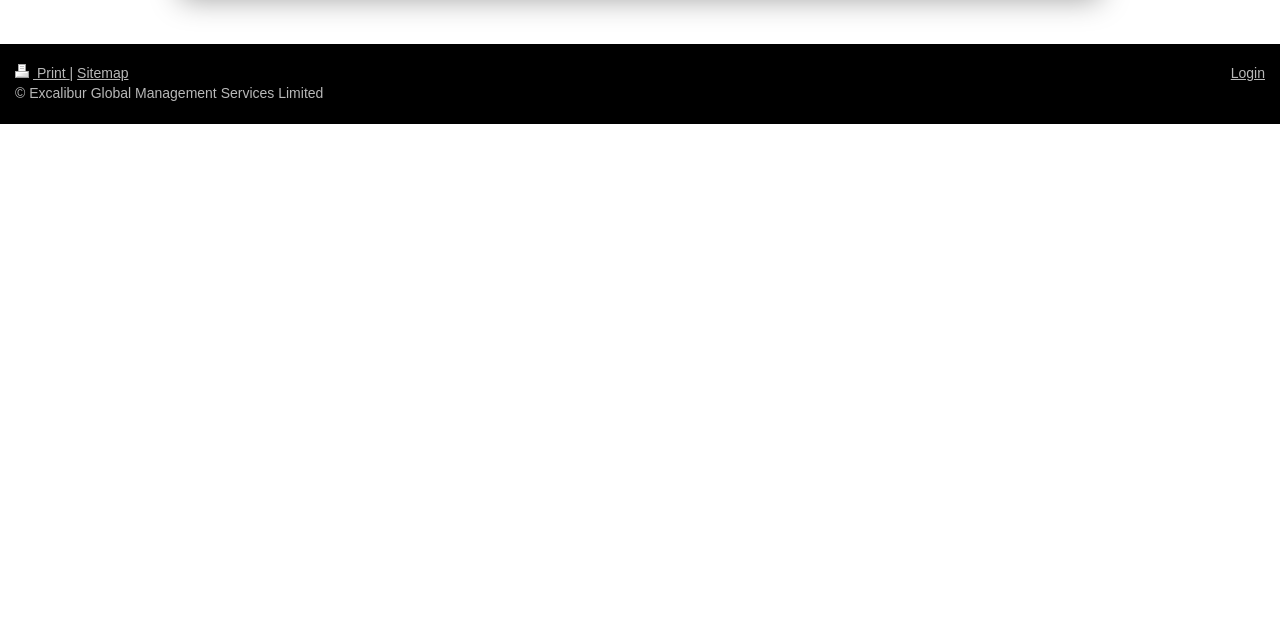Identify the bounding box of the HTML element described here: "Sitemap". Provide the coordinates as four float numbers between 0 and 1: [left, top, right, bottom].

[0.06, 0.102, 0.1, 0.127]